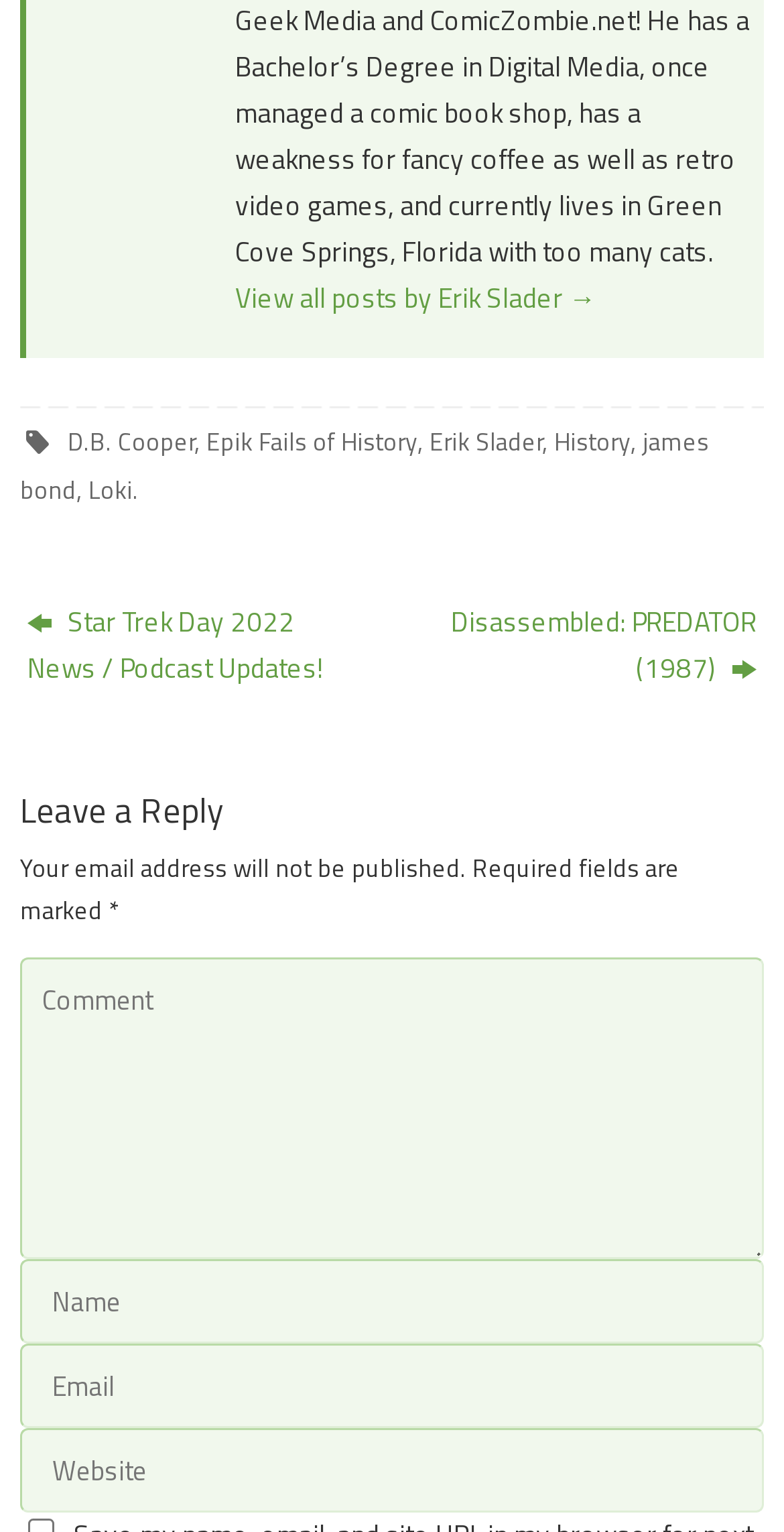For the following element description, predict the bounding box coordinates in the format (top-left x, top-left y, bottom-right x, bottom-right y). All values should be floating point numbers between 0 and 1. Description: History

[0.707, 0.275, 0.804, 0.3]